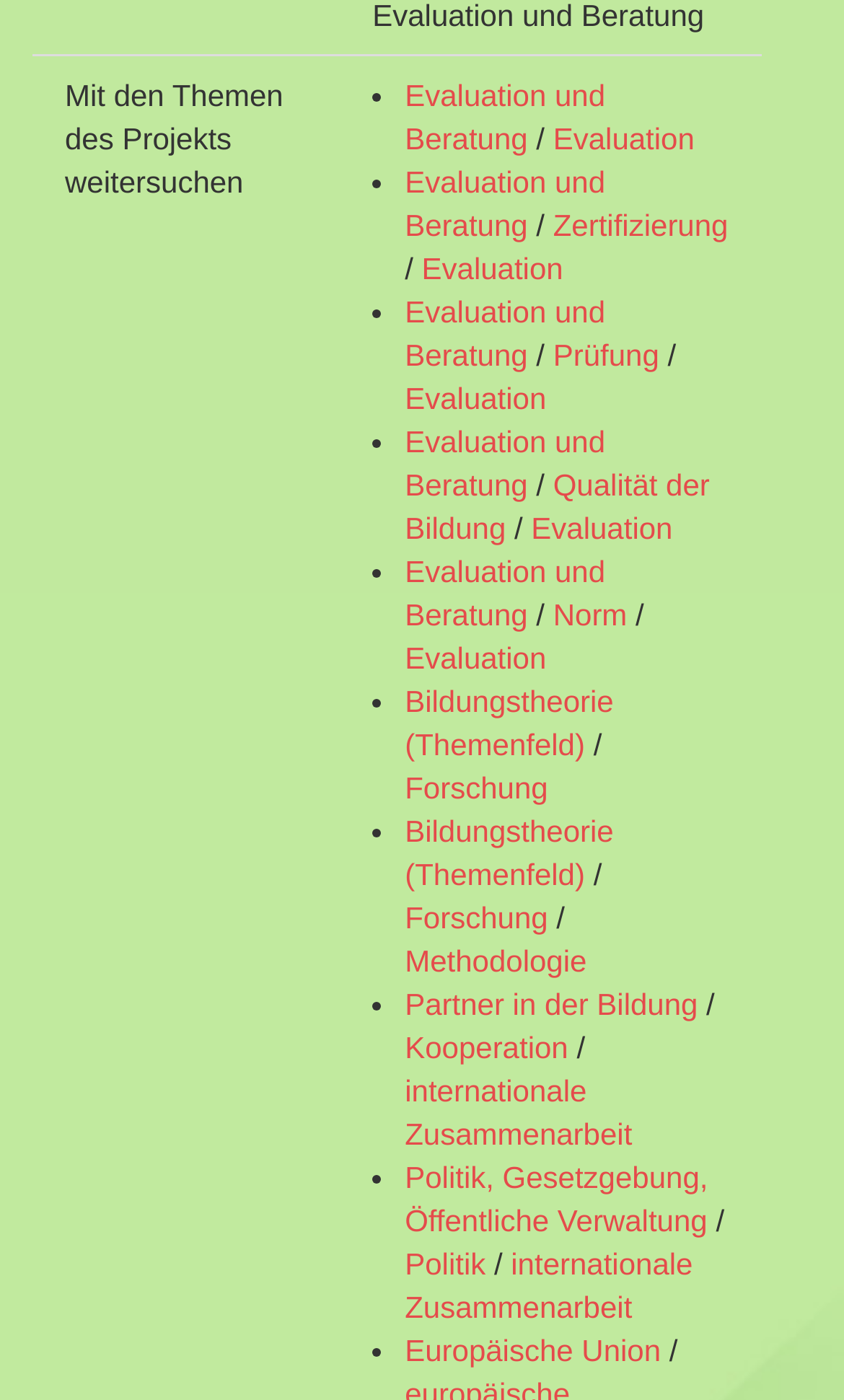Please identify the bounding box coordinates of the element I should click to complete this instruction: 'Explore Qualität der Bildung'. The coordinates should be given as four float numbers between 0 and 1, like this: [left, top, right, bottom].

[0.48, 0.334, 0.841, 0.389]